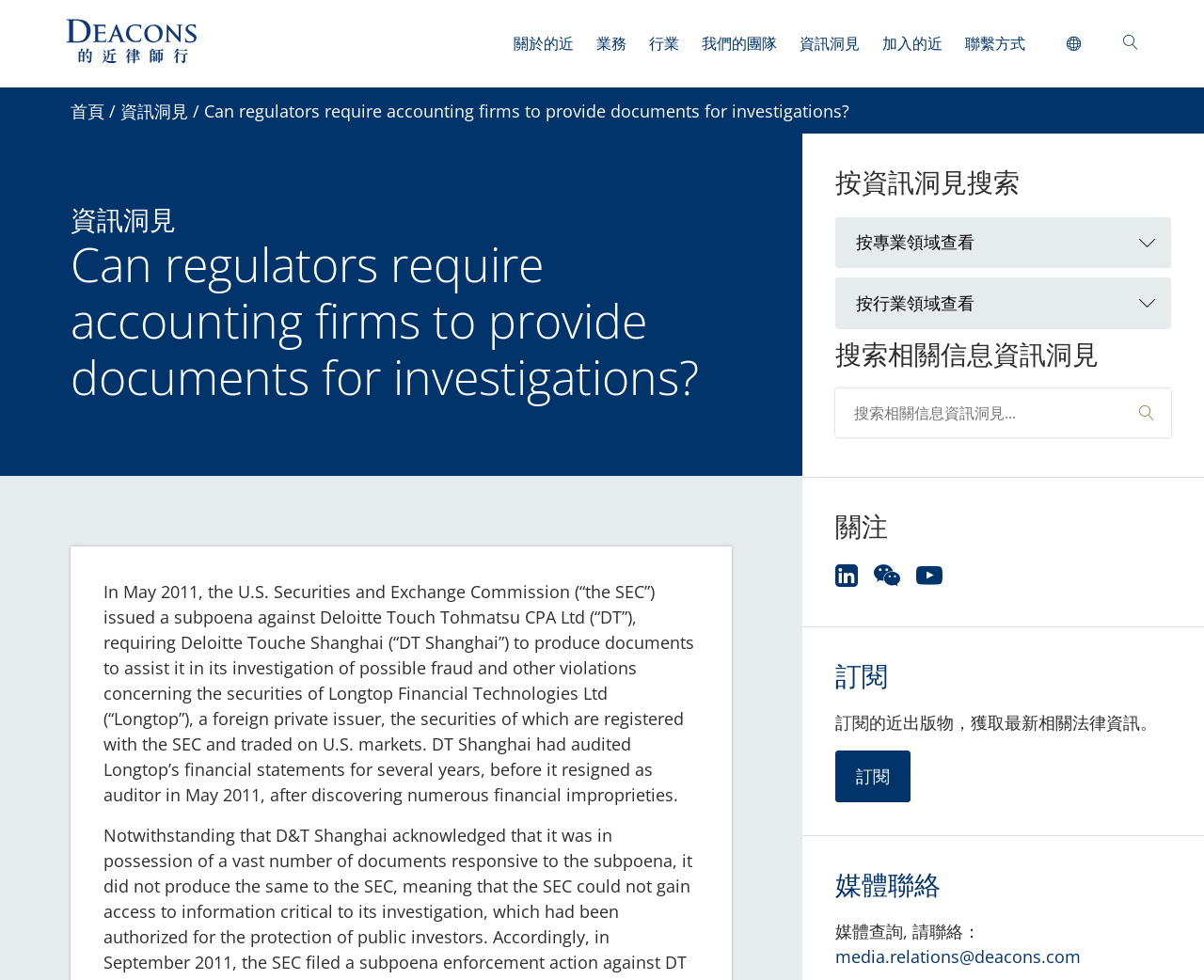Extract the bounding box coordinates of the UI element described: "Transparent Walls 3". Provide the coordinates in the format [left, top, right, bottom] with values ranging from 0 to 1.

None